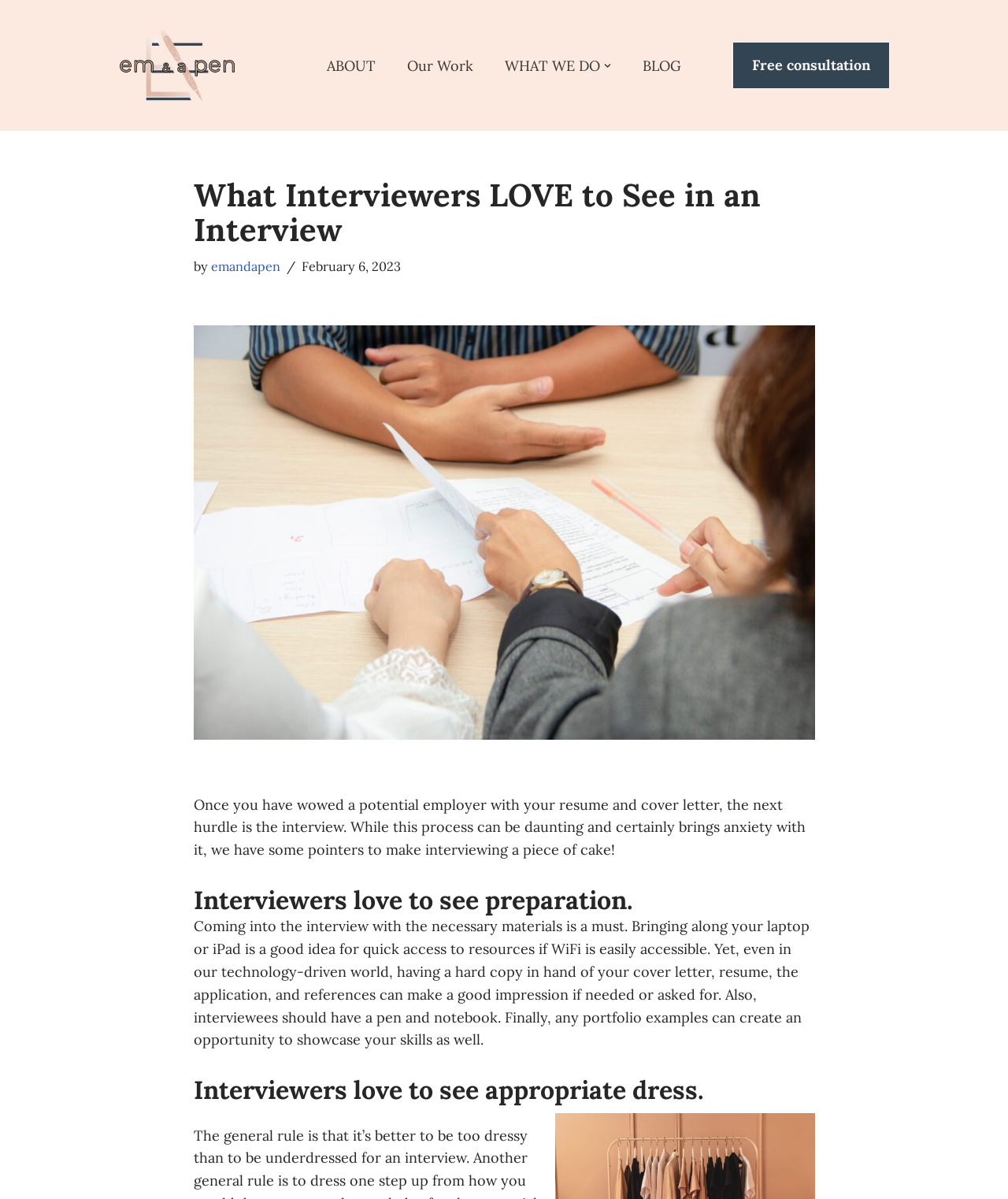Locate the bounding box coordinates of the element that should be clicked to fulfill the instruction: "Click the 'Skip to content' link".

[0.0, 0.021, 0.023, 0.034]